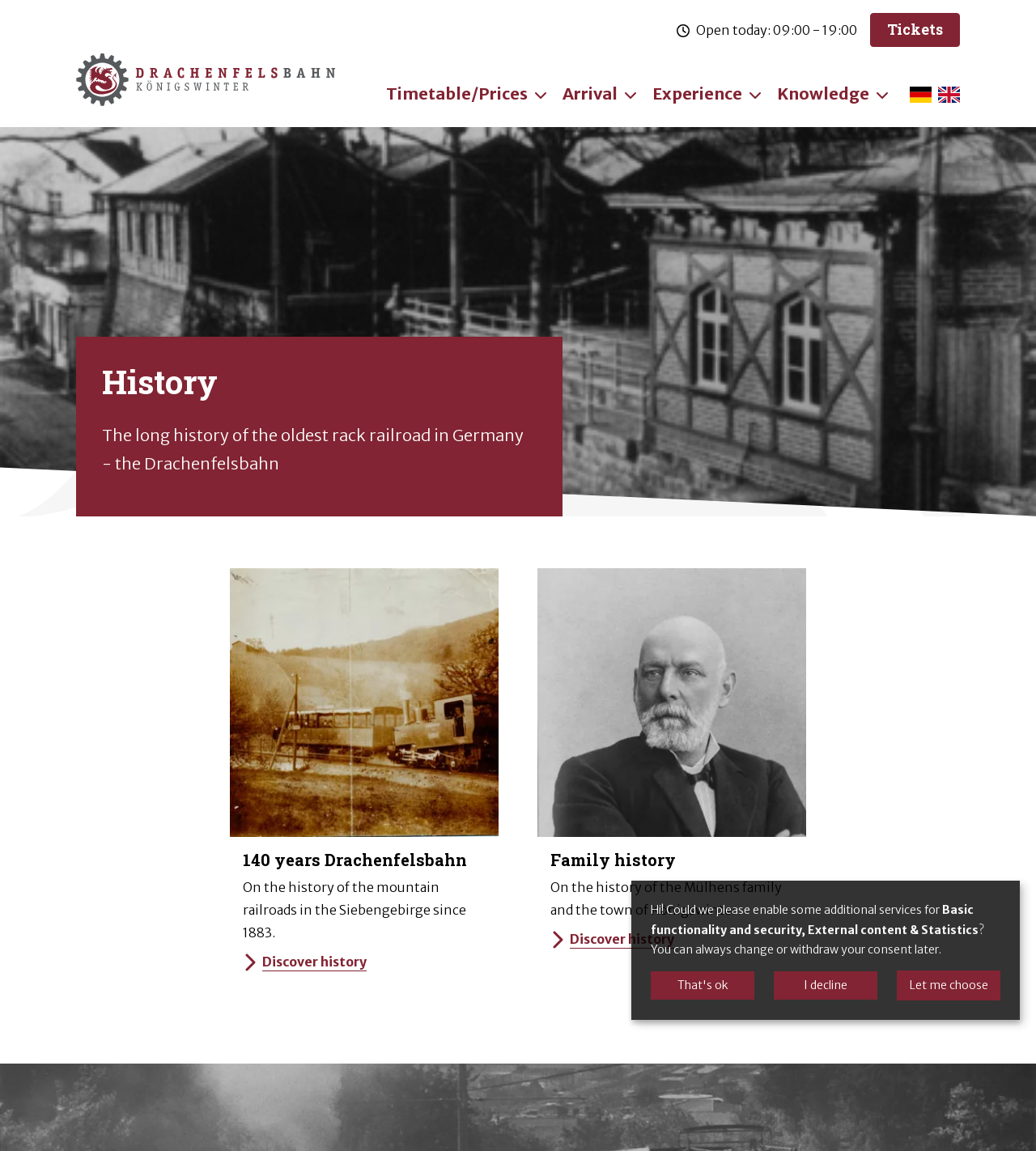Determine the bounding box coordinates for the area you should click to complete the following instruction: "Learn about the Mülhens family history".

[0.531, 0.738, 0.766, 0.755]